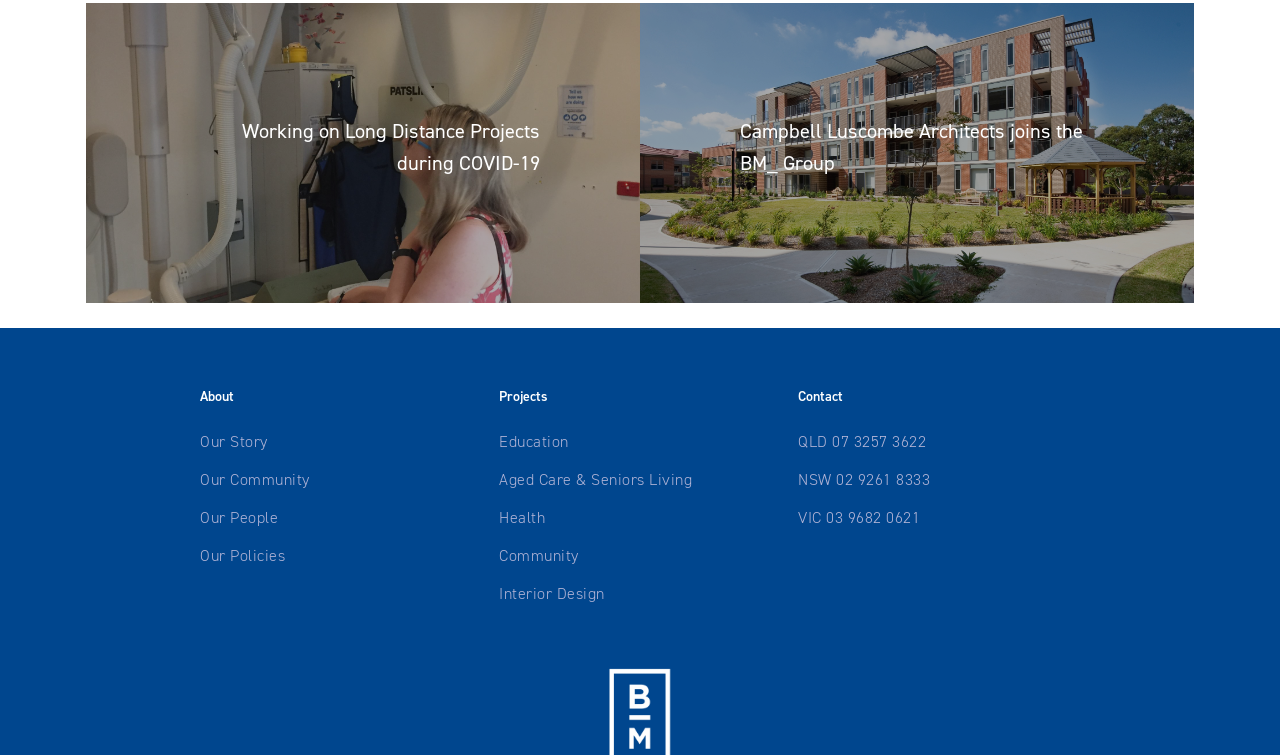How many categories are under 'Projects'?
Craft a detailed and extensive response to the question.

I counted the number of links under the 'Projects' heading, which are 'Education', 'Aged Care & Seniors Living', 'Health', 'Community', and 'Interior Design', so there are 5 categories in total.